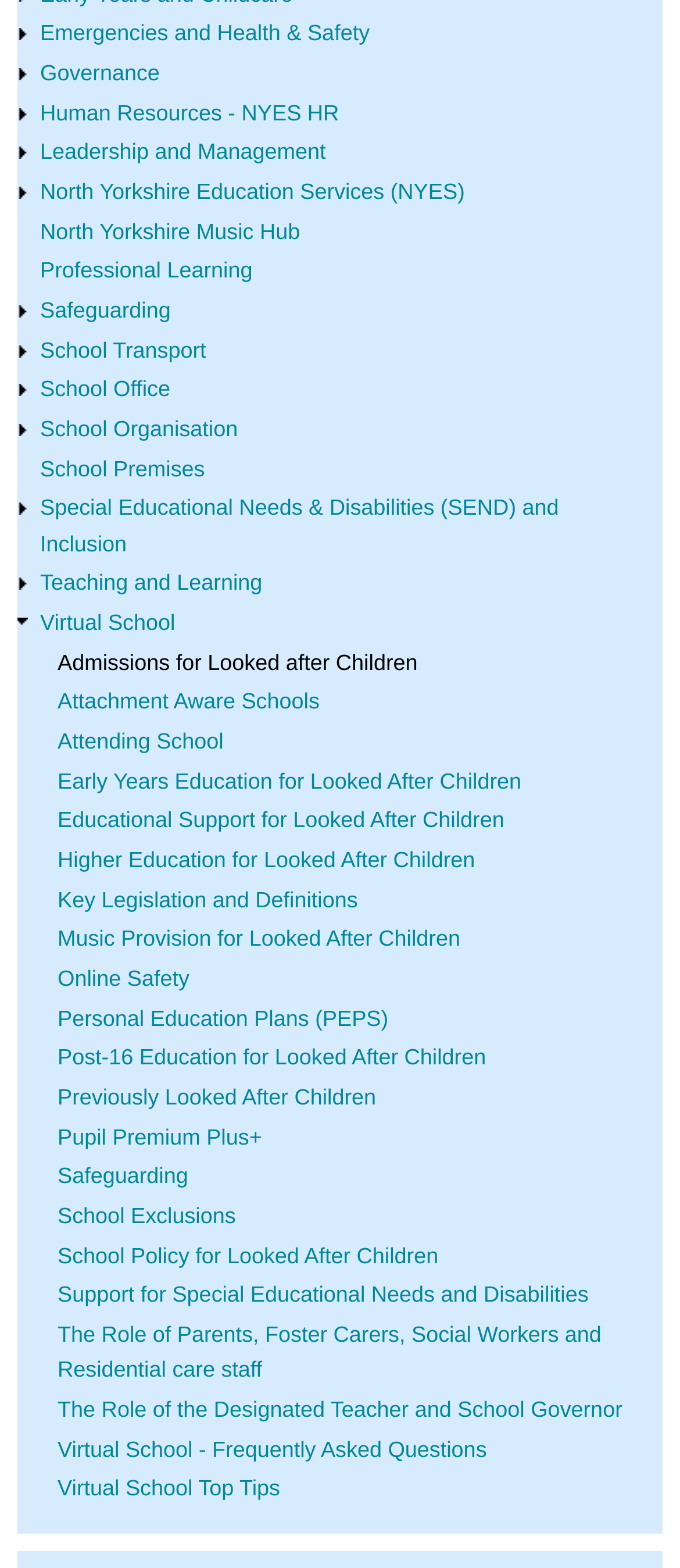Find the bounding box coordinates of the clickable area required to complete the following action: "Read about The Role of the Designated Teacher and School Governor".

[0.085, 0.891, 0.915, 0.907]